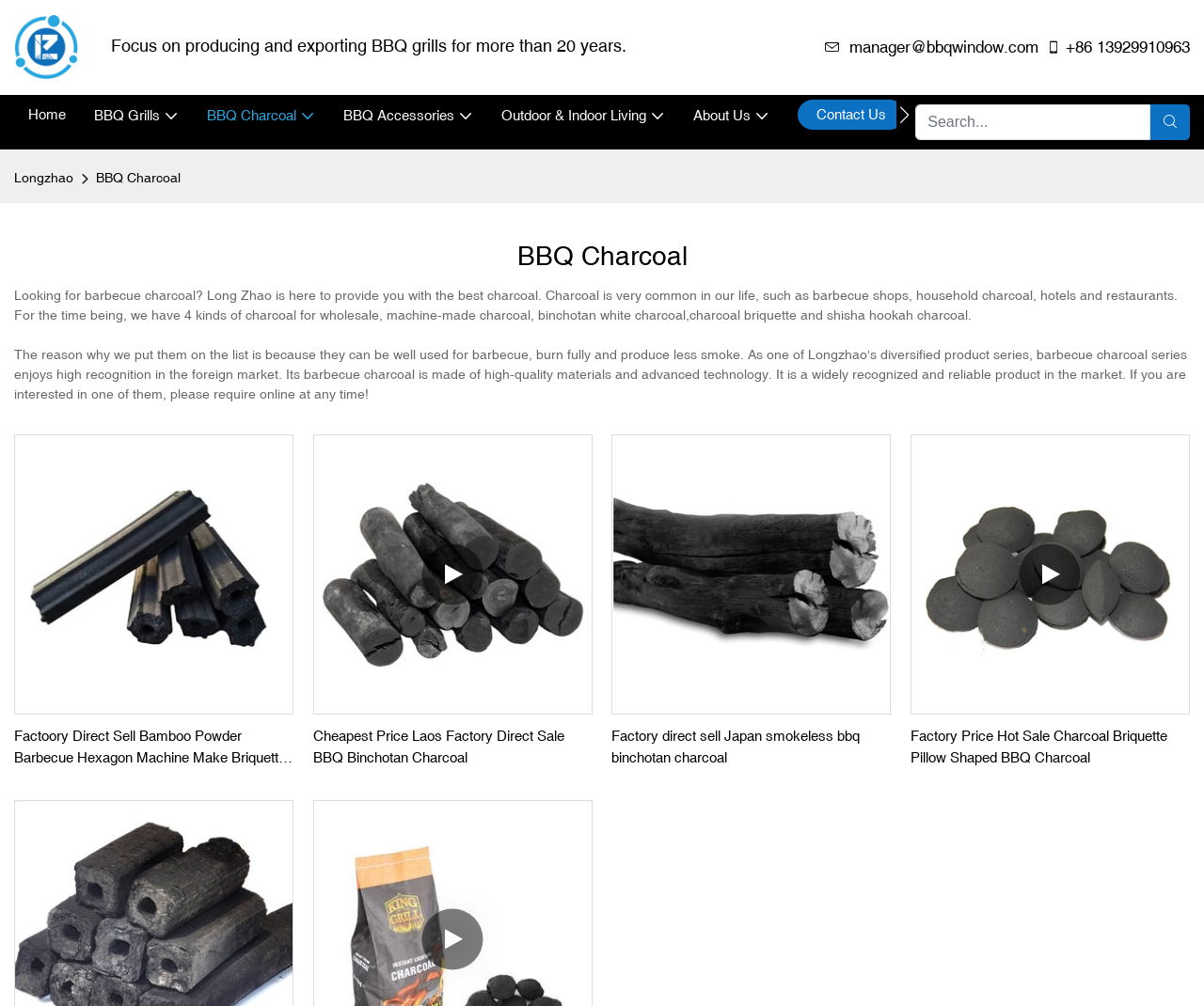What is the purpose of the button with the text 'Next slide'?
Please provide a single word or phrase in response based on the screenshot.

To navigate to the next slide